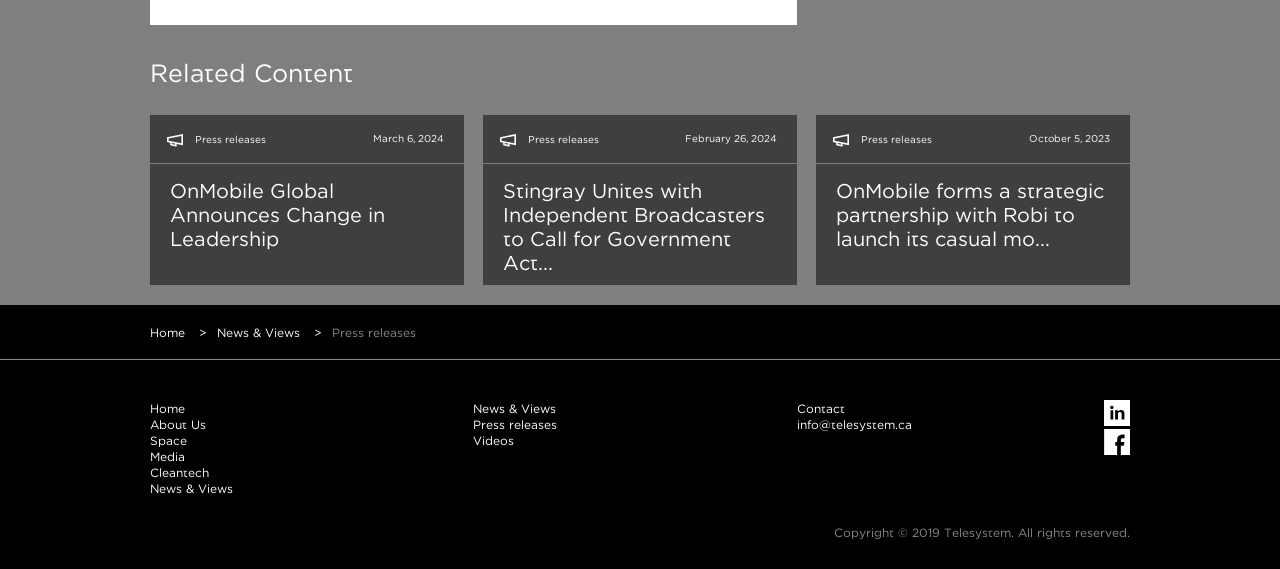Give a one-word or one-phrase response to the question:
What is the copyright information at the bottom of the page?

Copyright © 2019 Telesystem. All rights reserved.